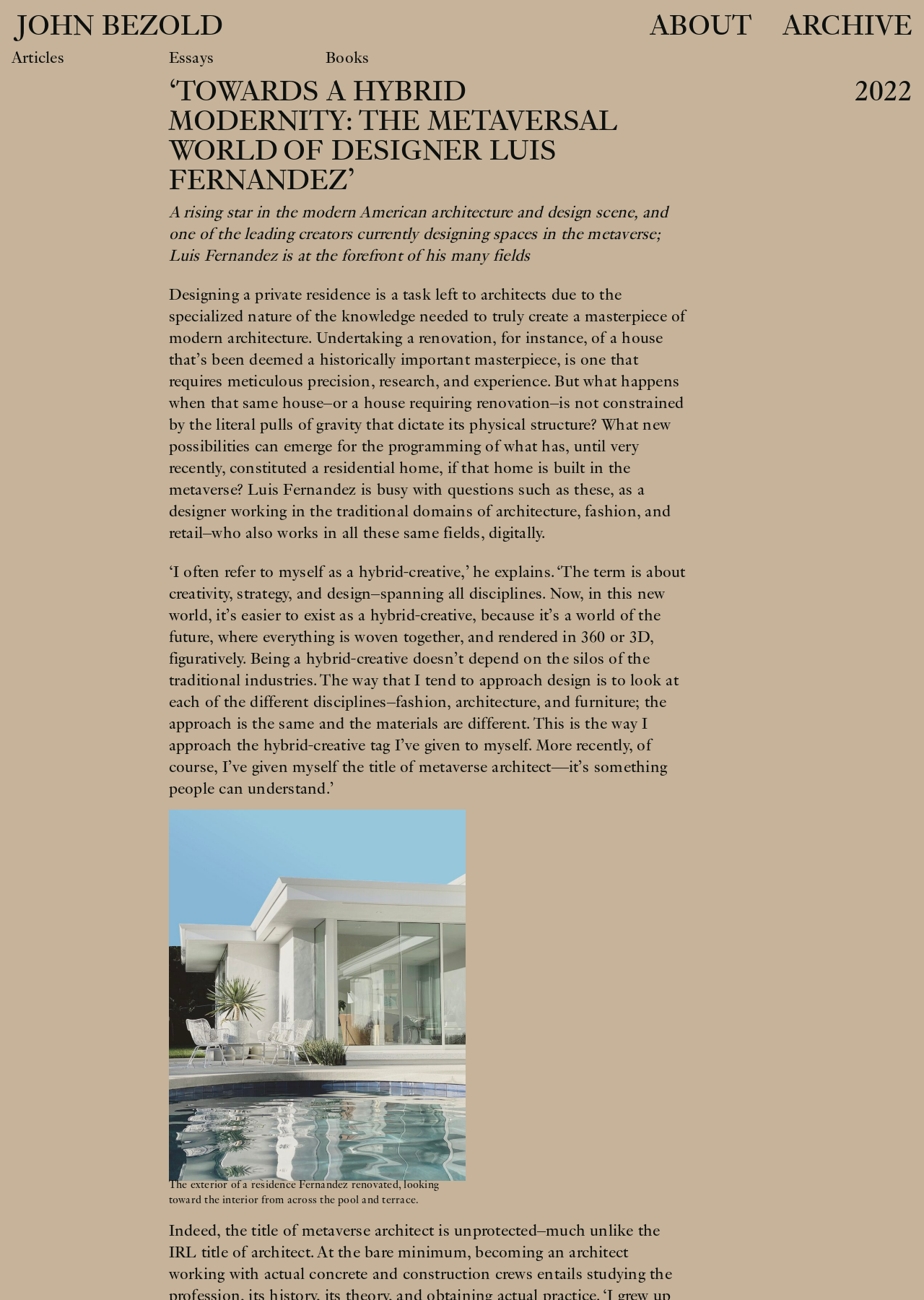Using the webpage screenshot, find the UI element described by Archive. Provide the bounding box coordinates in the format (top-left x, top-left y, bottom-right x, bottom-right y), ensuring all values are floating point numbers between 0 and 1.

[0.847, 0.008, 0.988, 0.032]